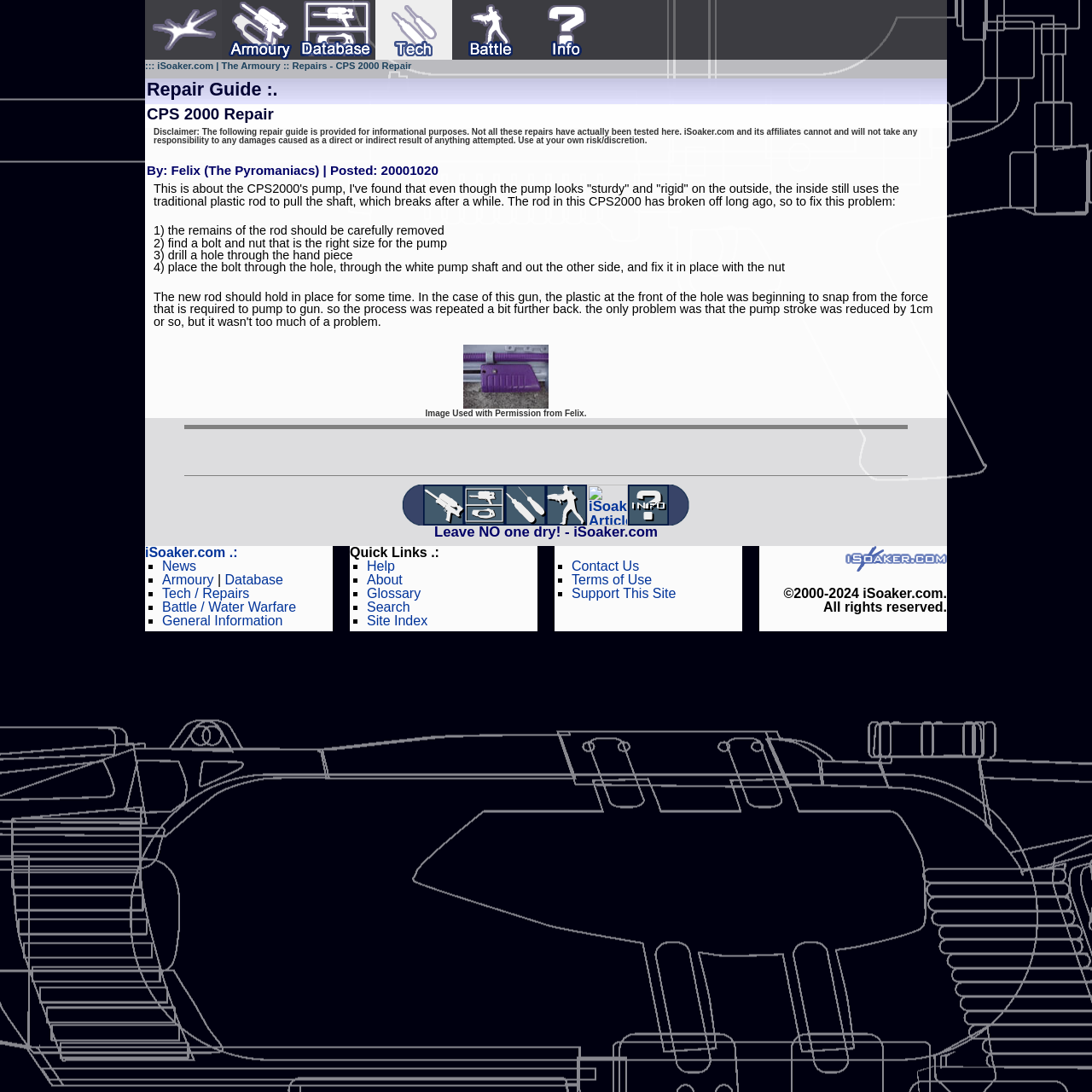Given the element description: "Tech / Repairs", predict the bounding box coordinates of the UI element it refers to, using four float numbers between 0 and 1, i.e., [left, top, right, bottom].

[0.148, 0.537, 0.228, 0.55]